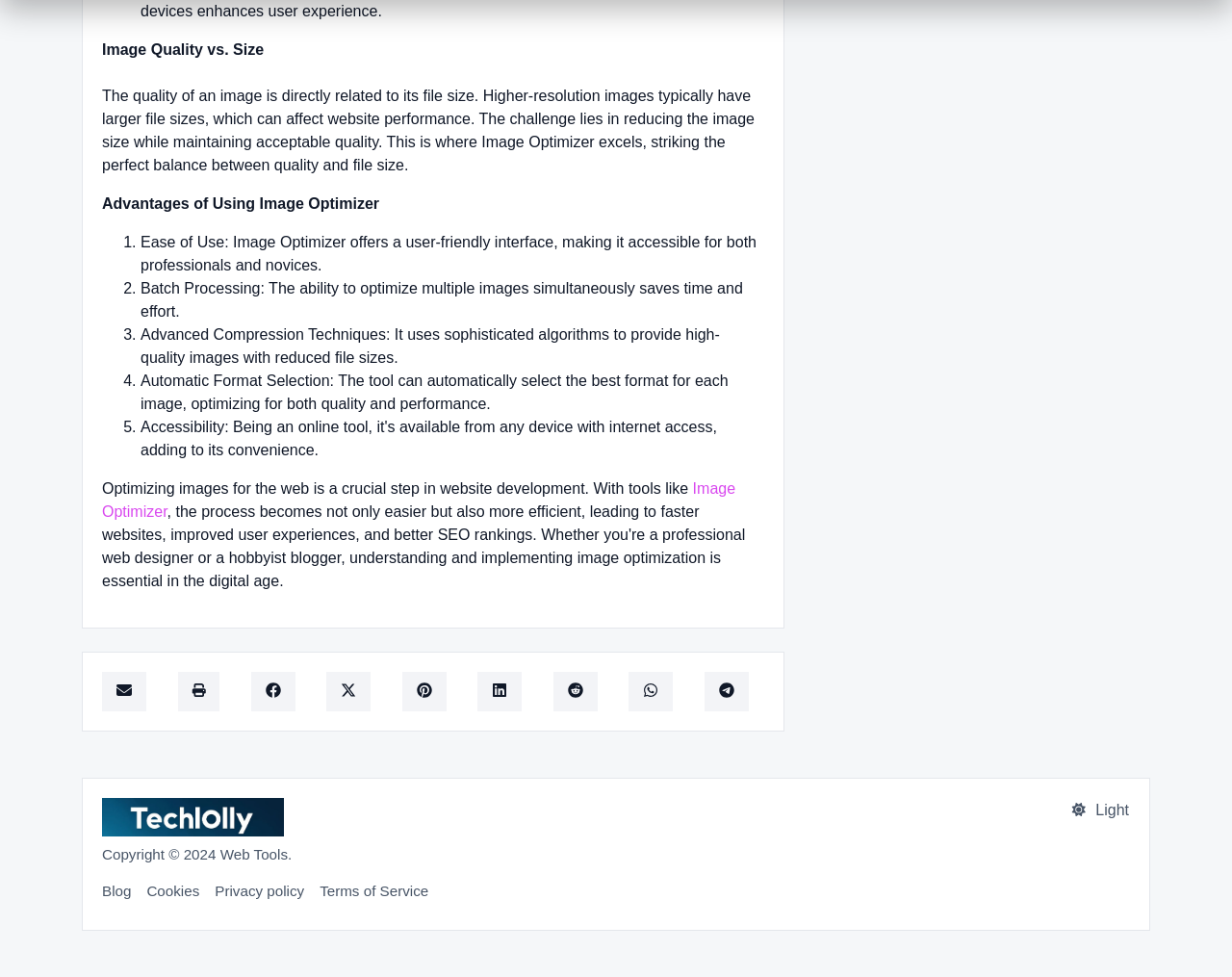What is the copyright year mentioned?
Answer the question using a single word or phrase, according to the image.

2024